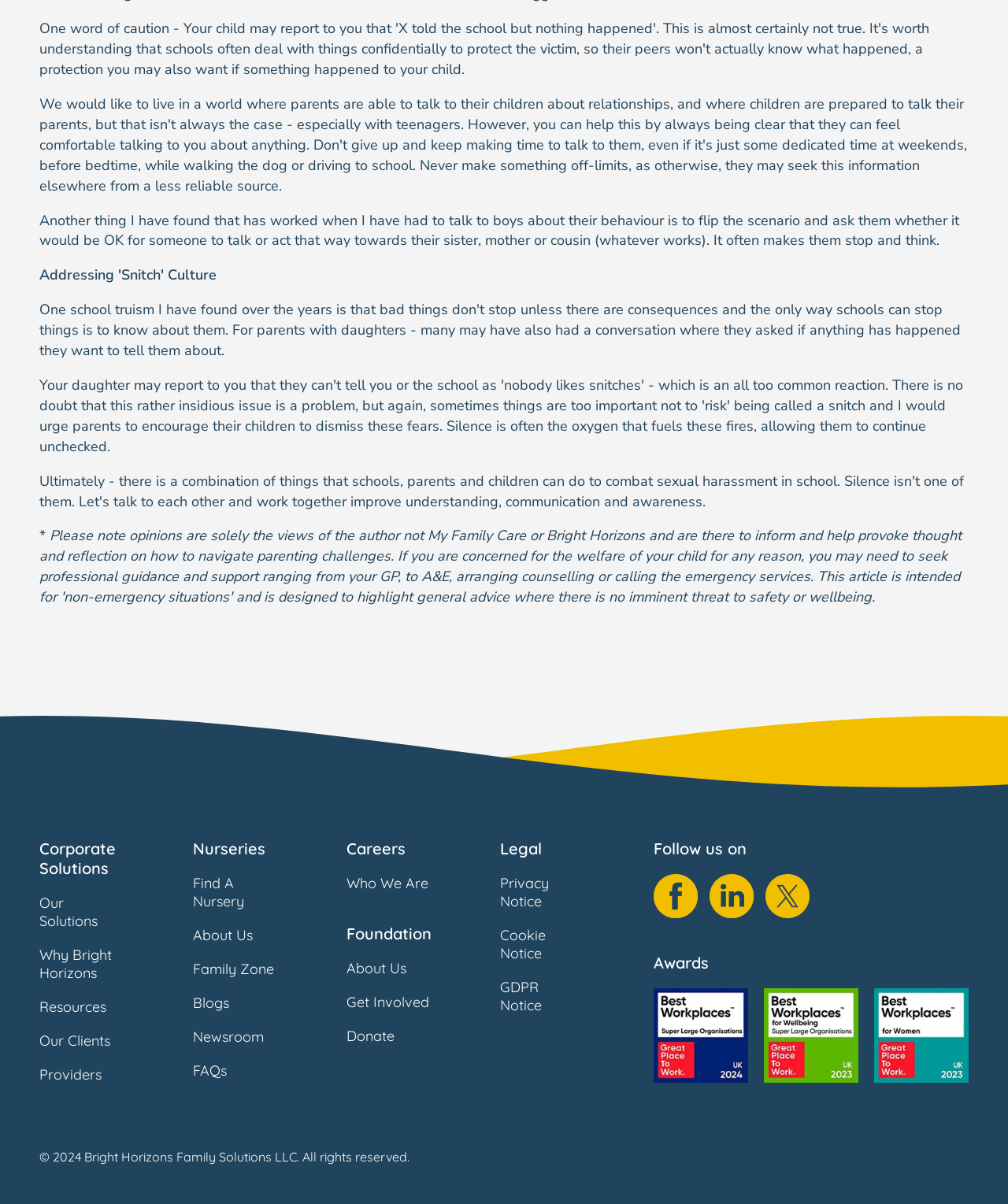Highlight the bounding box coordinates of the element you need to click to perform the following instruction: "Follow Bright Horizons on Facebook."

[0.648, 0.726, 0.692, 0.765]